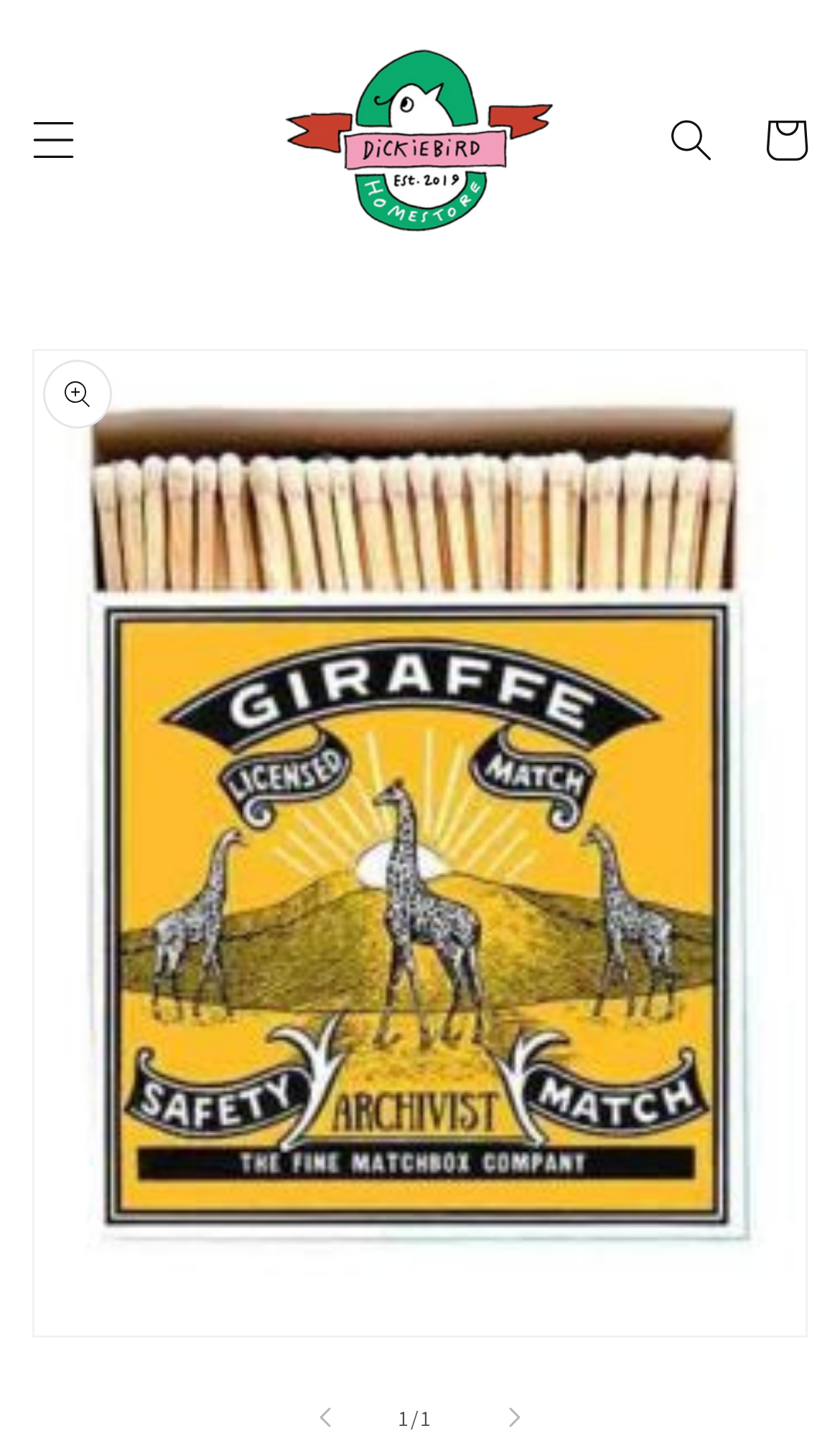How many main navigation elements are there in the top navigation bar?
Please answer the question with a single word or phrase, referencing the image.

3